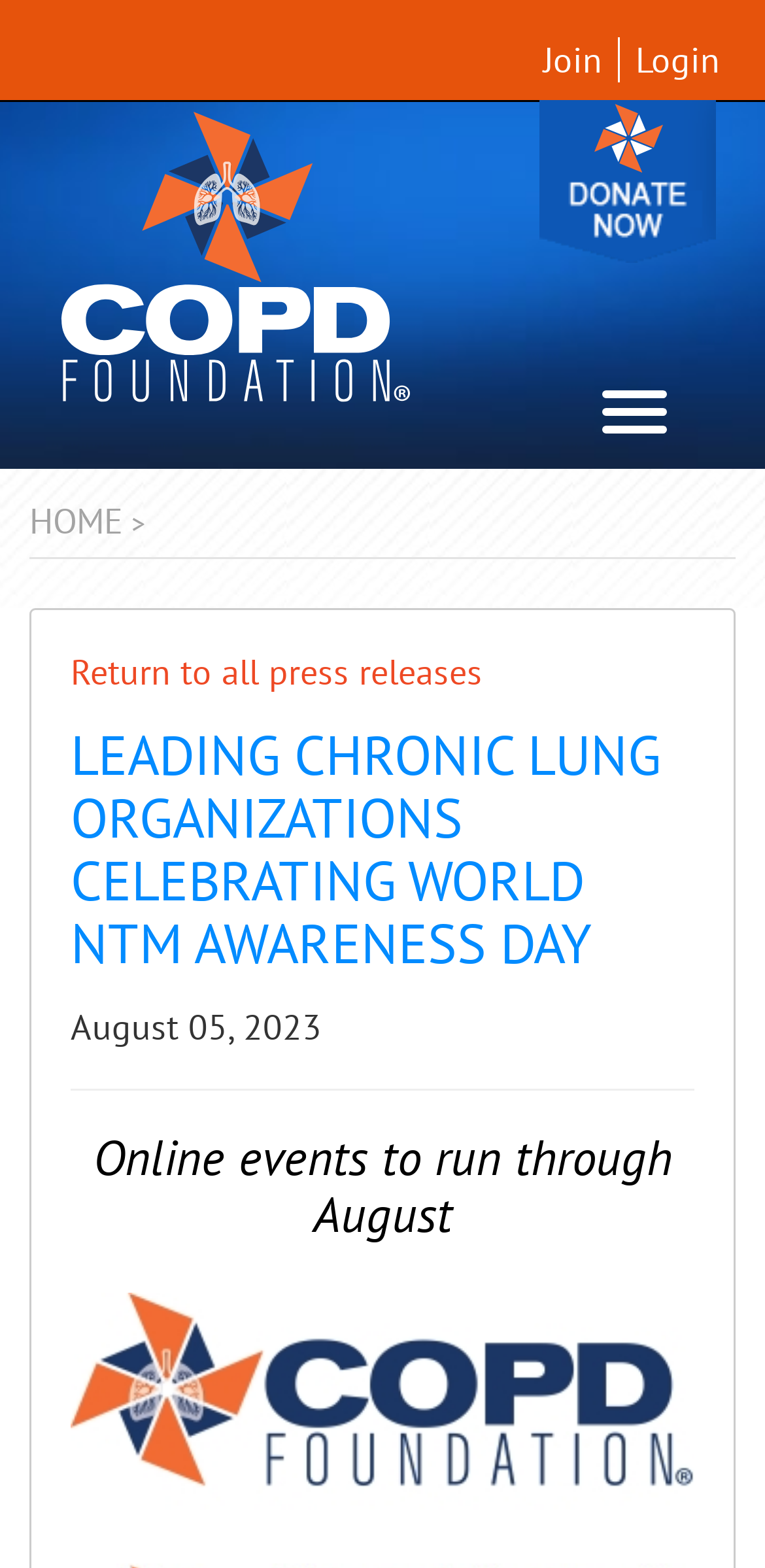Provide the bounding box coordinates of the HTML element this sentence describes: "Return to all press releases". The bounding box coordinates consist of four float numbers between 0 and 1, i.e., [left, top, right, bottom].

[0.092, 0.414, 0.631, 0.443]